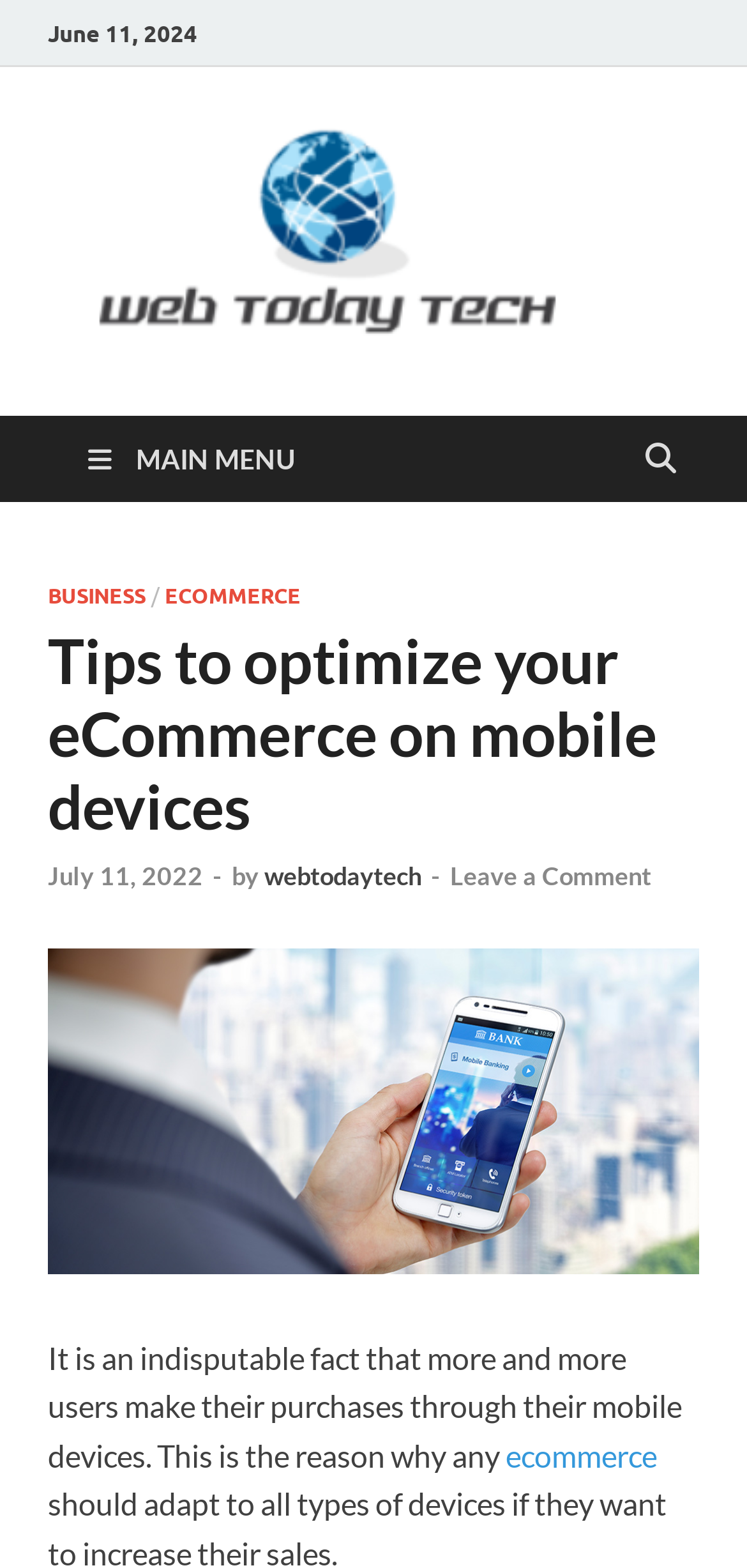What is the author of the article?
Provide an in-depth and detailed explanation in response to the question.

I found the author of the article by looking at the byline, which says 'by webtodaytech' in a static text element.